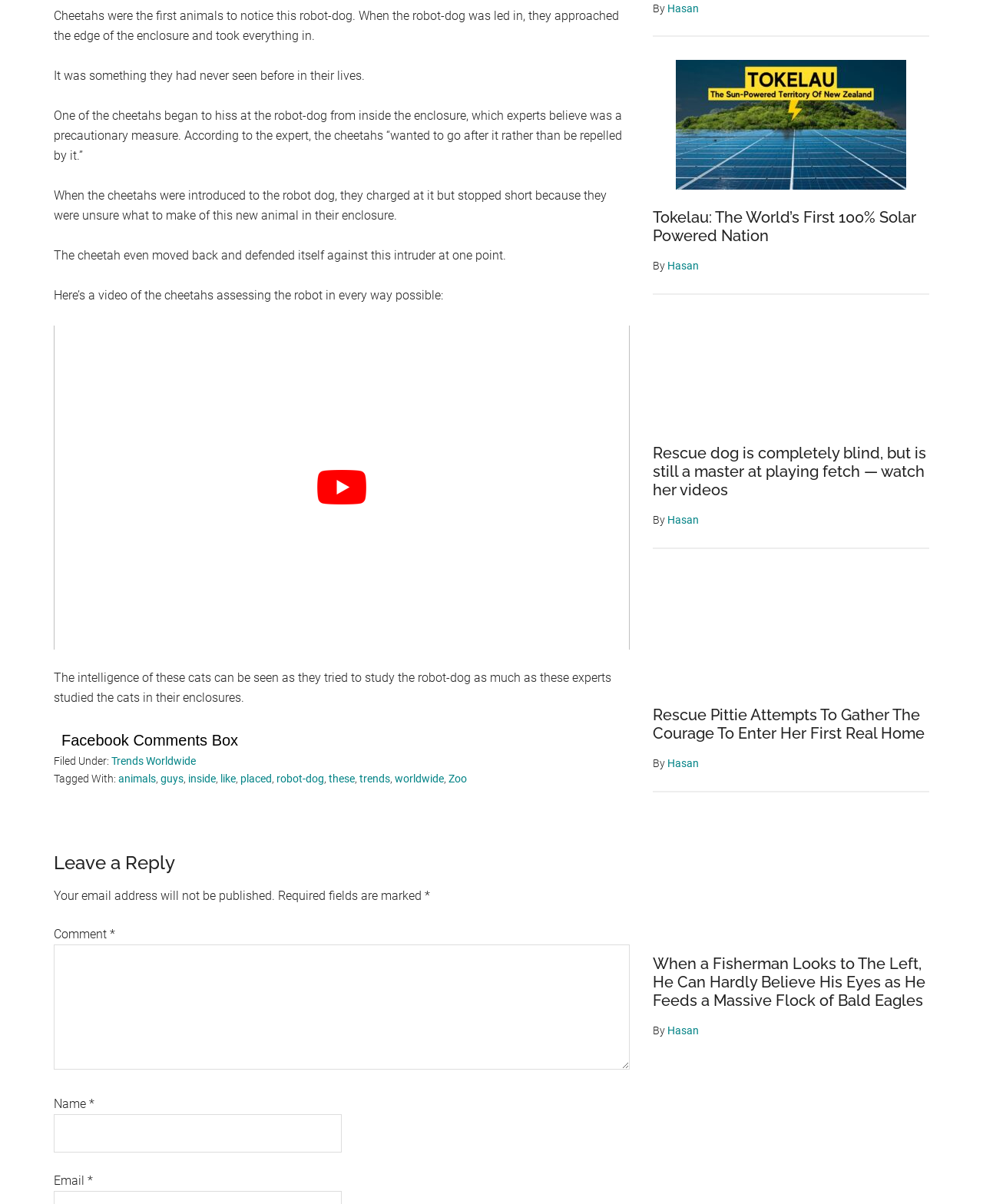What is the purpose of the video? Analyze the screenshot and reply with just one word or a short phrase.

Show cheetahs assessing robot